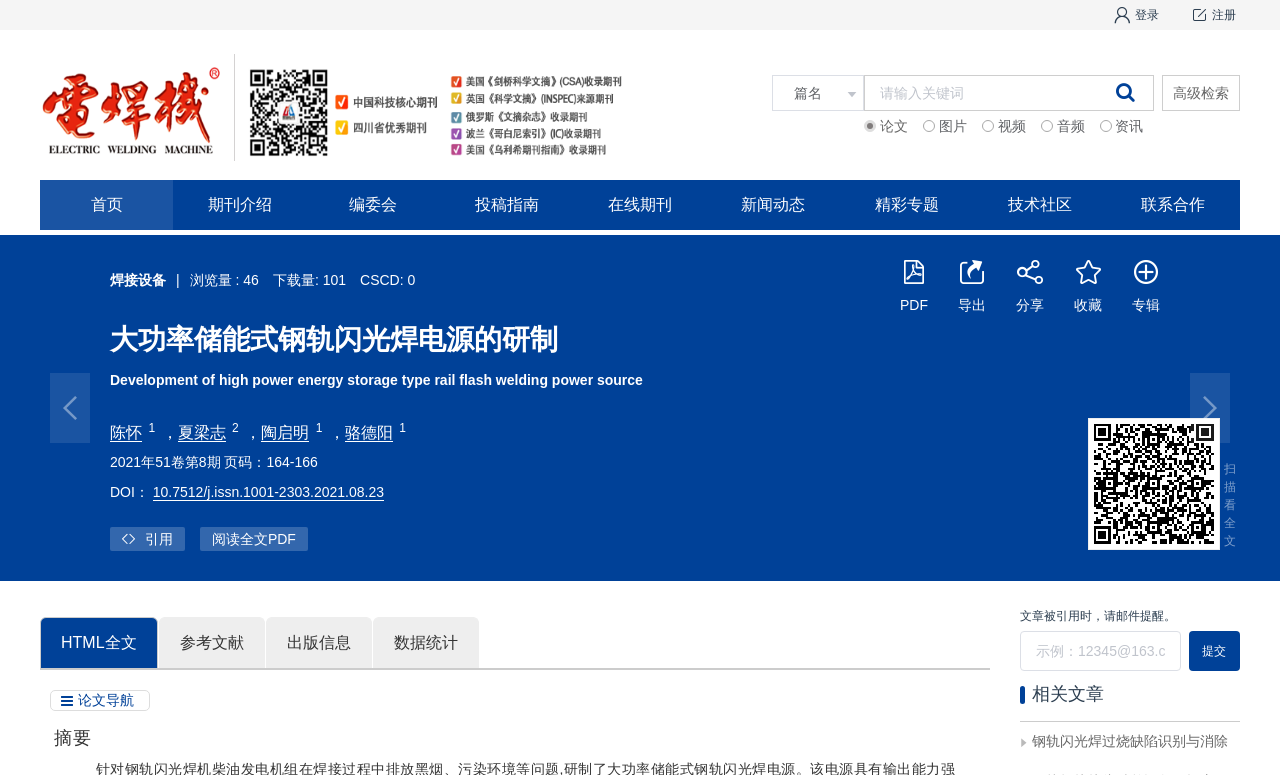Utilize the details in the image to thoroughly answer the following question: How many authors are listed for this research?

By examining the list of authors, which includes '陈怀', '夏梁志', '陶启明', and '骆德阳', it can be determined that there are 4 authors listed for this research.